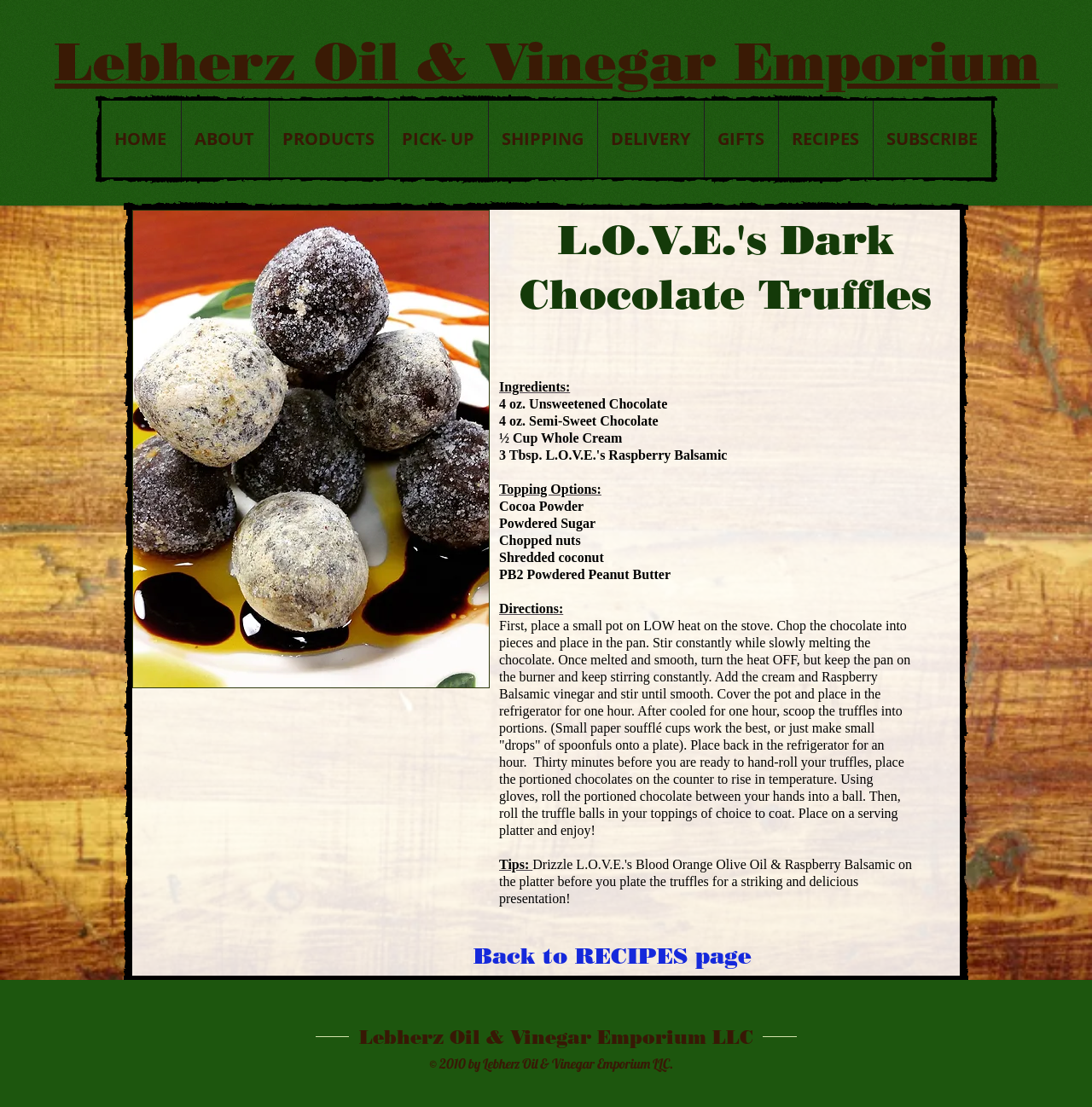Identify the bounding box coordinates of the element that should be clicked to fulfill this task: "Click on HOME". The coordinates should be provided as four float numbers between 0 and 1, i.e., [left, top, right, bottom].

[0.093, 0.091, 0.166, 0.16]